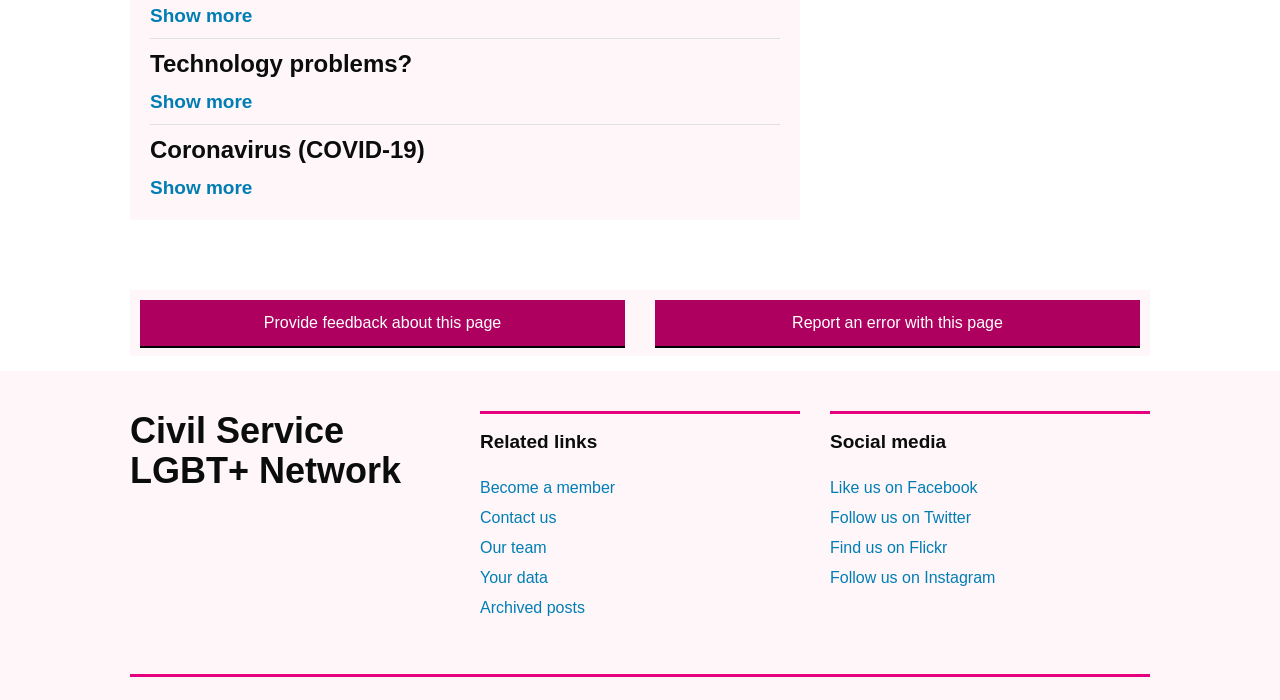Locate the bounding box coordinates of the element that should be clicked to execute the following instruction: "Provide feedback about this page".

[0.109, 0.429, 0.488, 0.494]